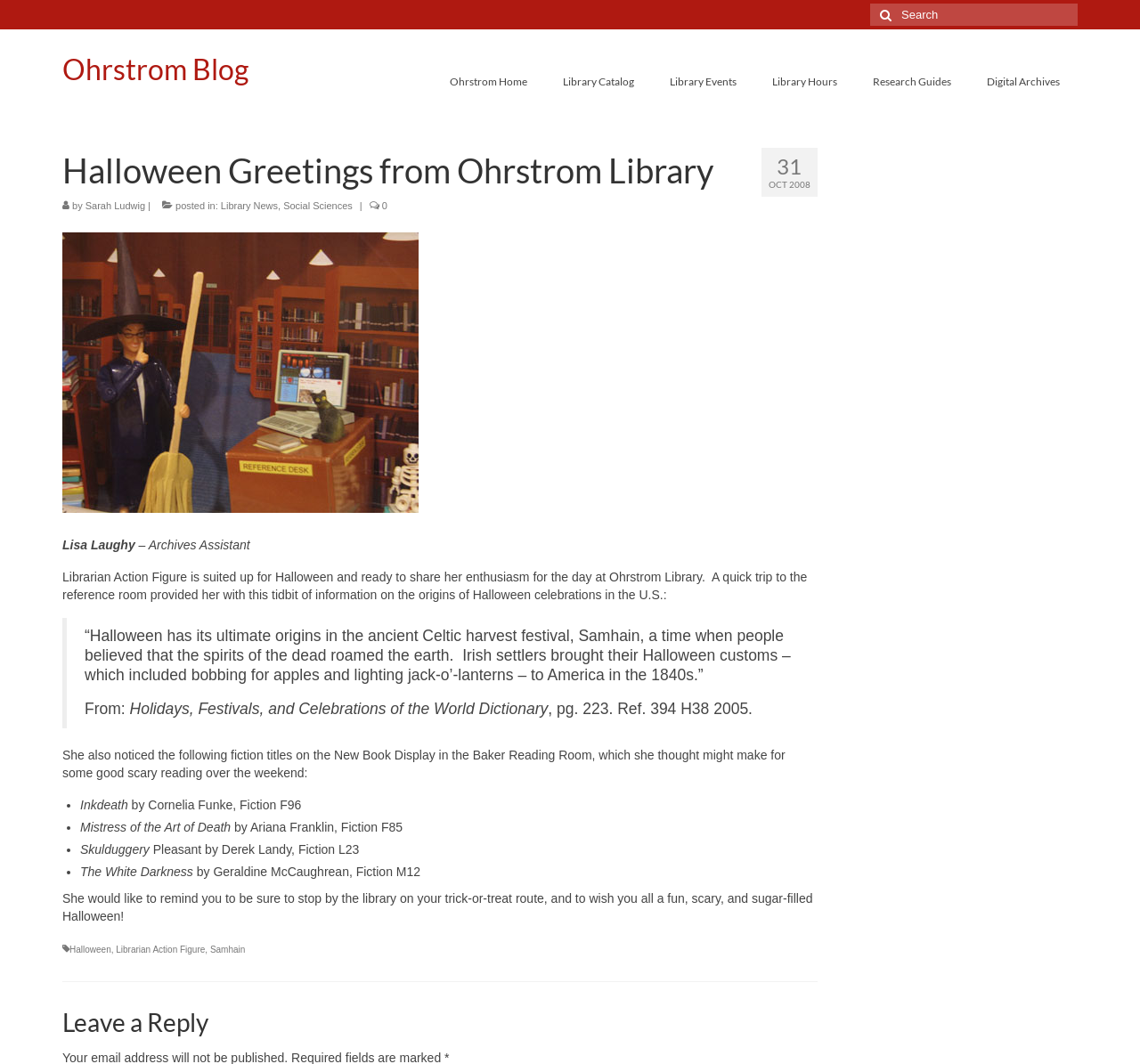Who is the author of the article?
Look at the image and respond with a one-word or short-phrase answer.

Sarah Ludwig